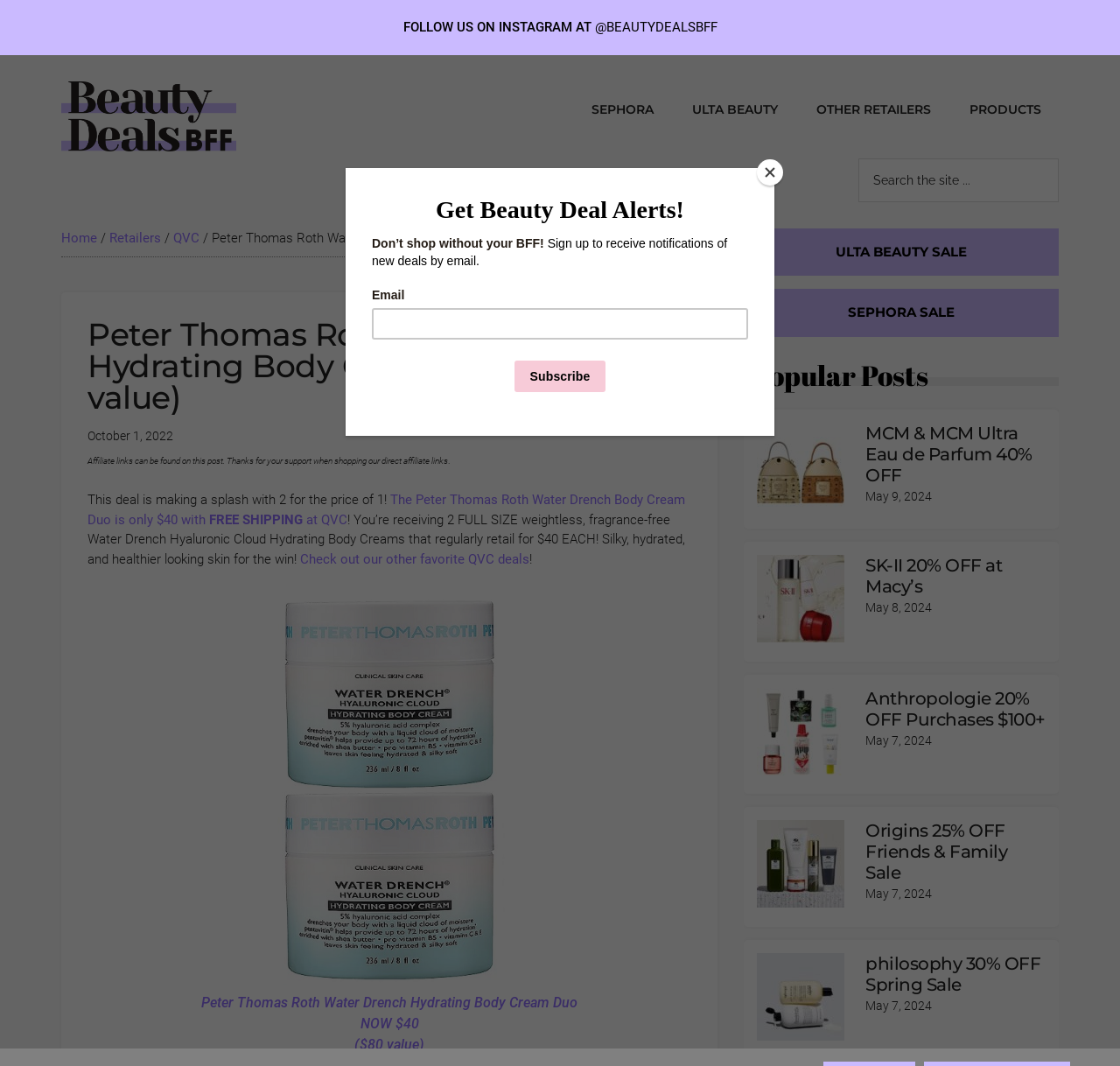Identify the primary heading of the webpage and provide its text.

Peter Thomas Roth Water Drench Hydrating Body Cream Duo $40 ($80 value)